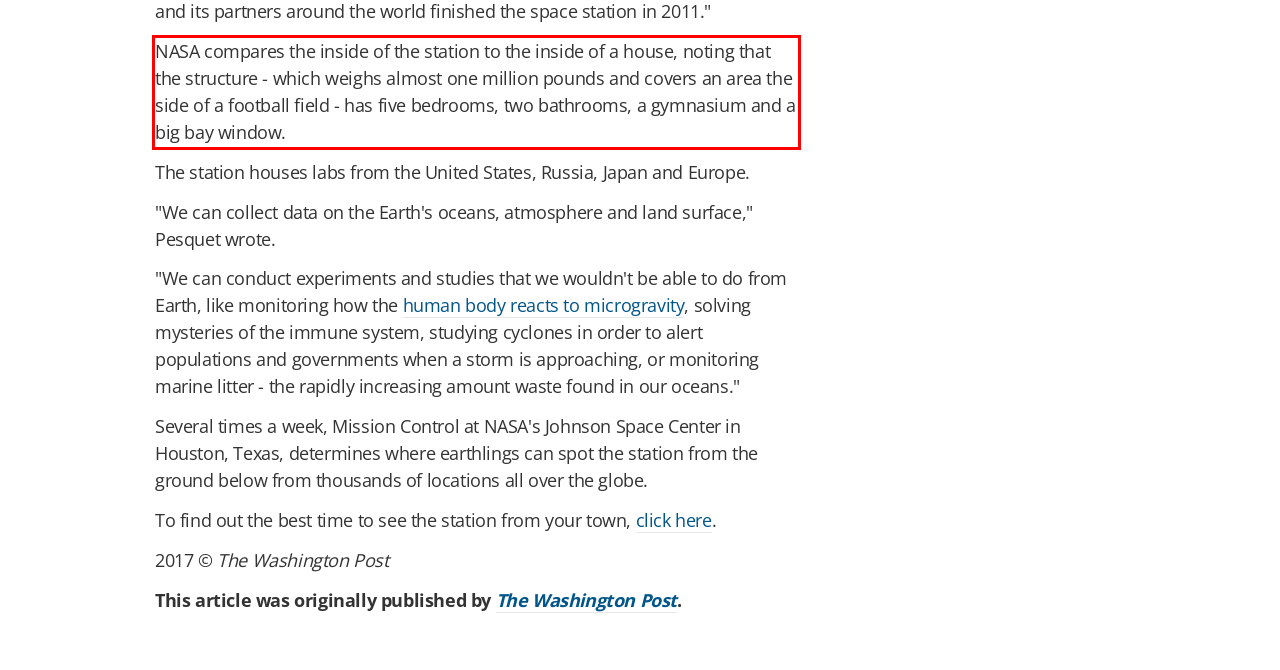View the screenshot of the webpage and identify the UI element surrounded by a red bounding box. Extract the text contained within this red bounding box.

NASA compares the inside of the station to the inside of a house, noting that the structure - which weighs almost one million pounds and covers an area the side of a football field - has five bedrooms, two bathrooms, a gymnasium and a big bay window.